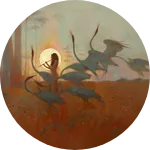What is the musician playing in the image?
Deliver a detailed and extensive answer to the question.

The caption explicitly states that the musician is 'playing a flute', which is the instrument being played in the image.